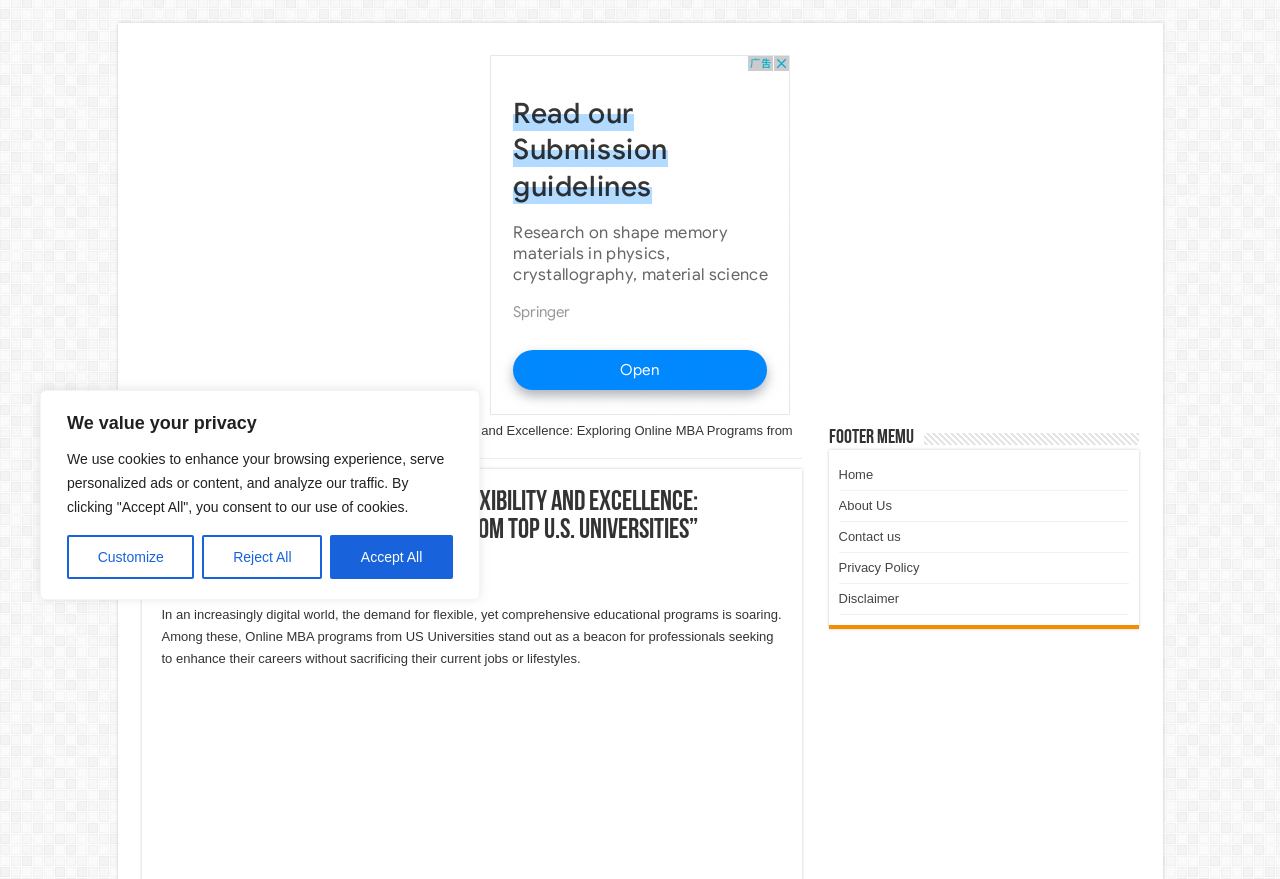Provide the bounding box coordinates for the UI element described in this sentence: "Contact us". The coordinates should be four float values between 0 and 1, i.e., [left, top, right, bottom].

[0.655, 0.602, 0.704, 0.619]